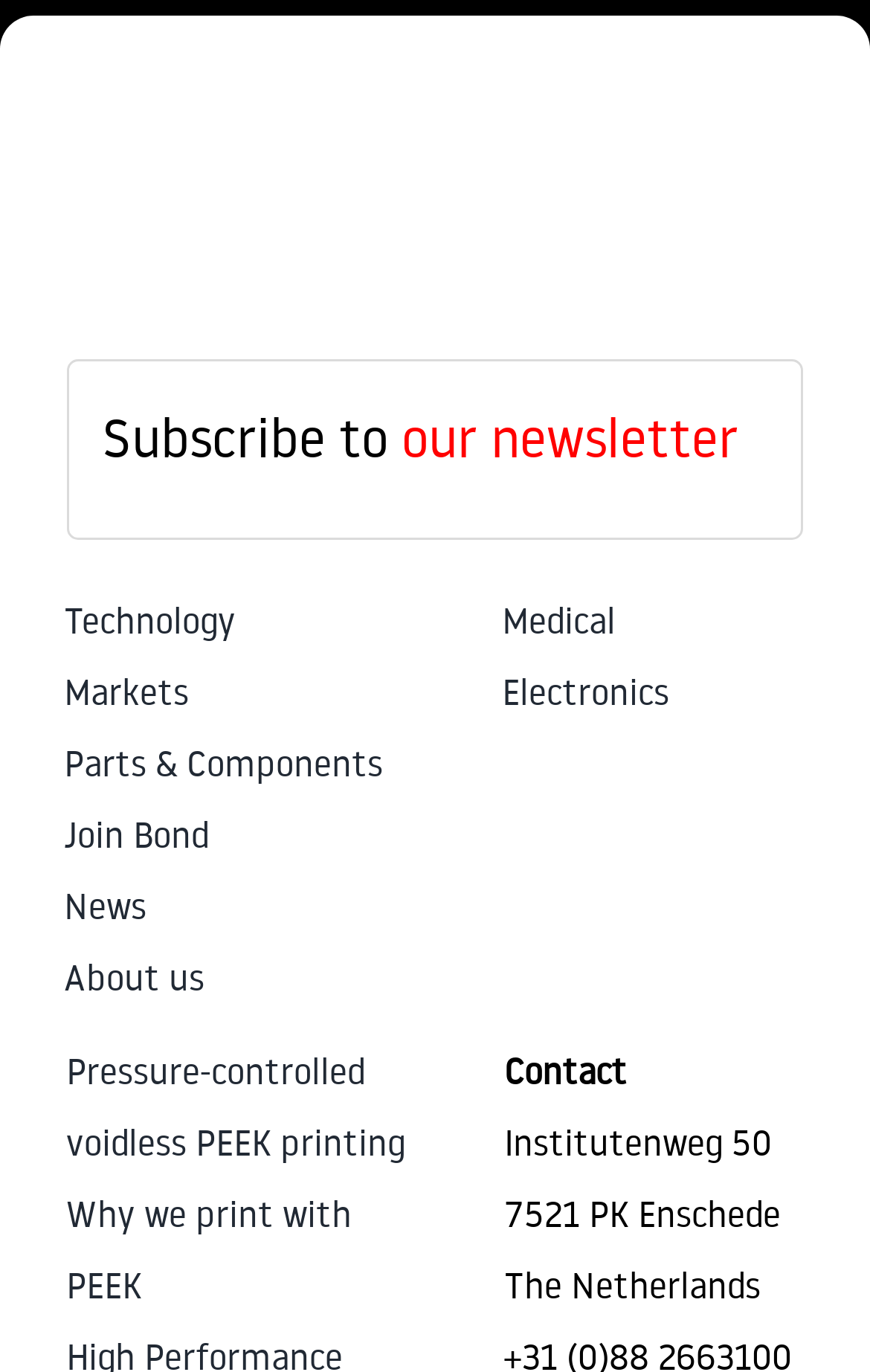Highlight the bounding box coordinates of the region I should click on to meet the following instruction: "Click on the 'Technology' link".

[0.073, 0.426, 0.5, 0.478]